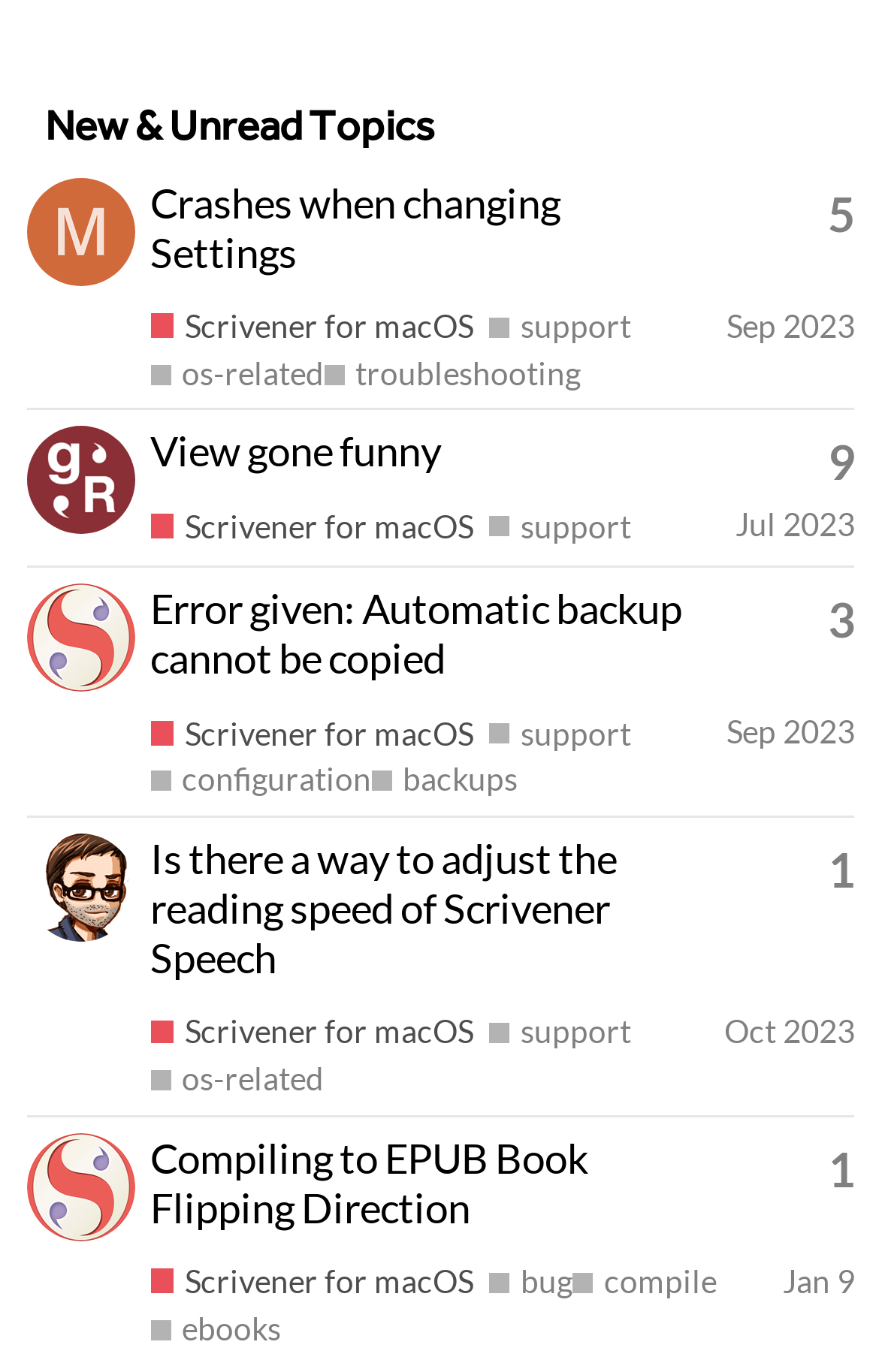Please identify the bounding box coordinates of the clickable element to fulfill the following instruction: "View topic 'Is there a way to adjust the reading speed of Scrivener Speech'". The coordinates should be four float numbers between 0 and 1, i.e., [left, top, right, bottom].

[0.029, 0.595, 0.973, 0.813]